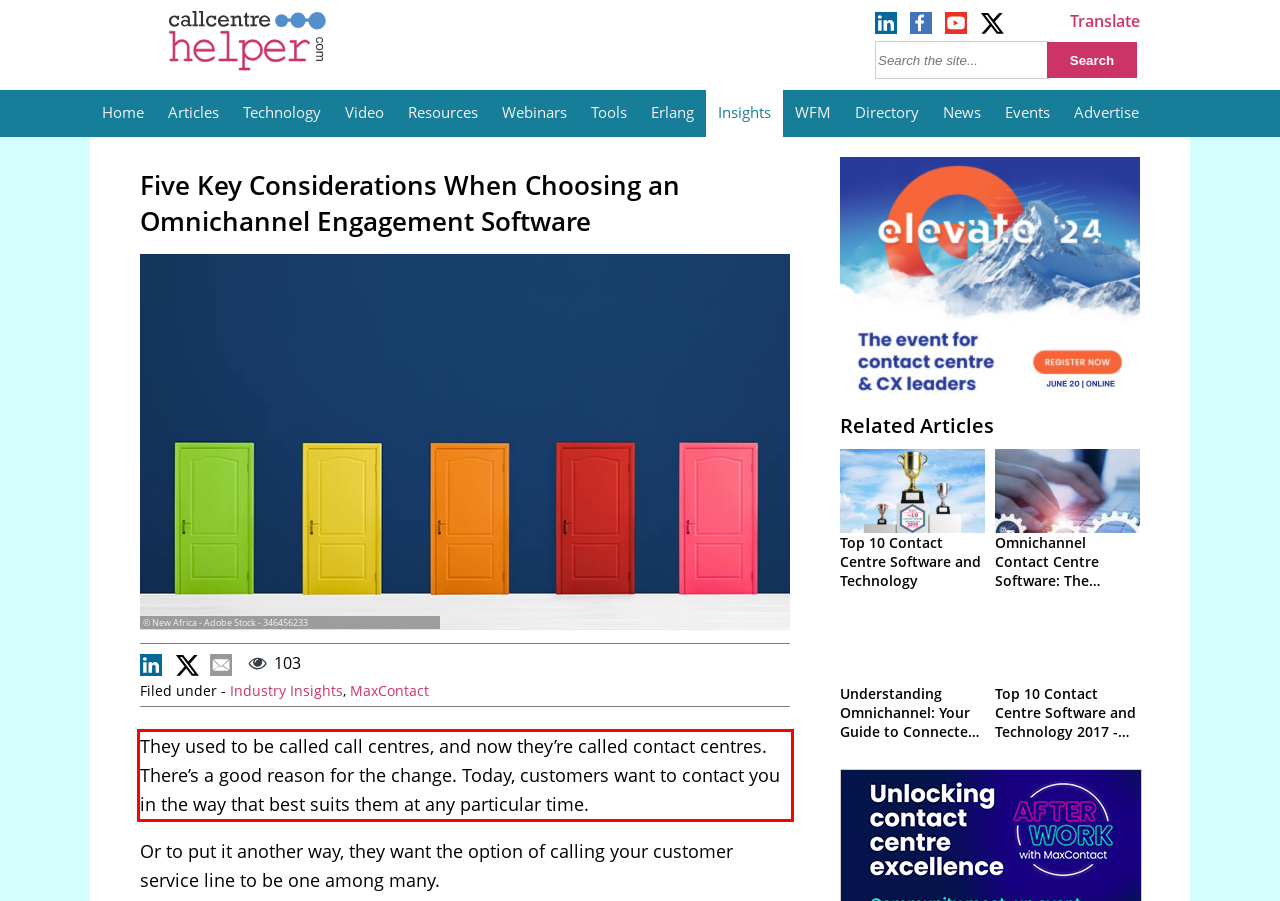Perform OCR on the text inside the red-bordered box in the provided screenshot and output the content.

They used to be called call centres, and now they’re called contact centres. There’s a good reason for the change. Today, customers want to contact you in the way that best suits them at any particular time.